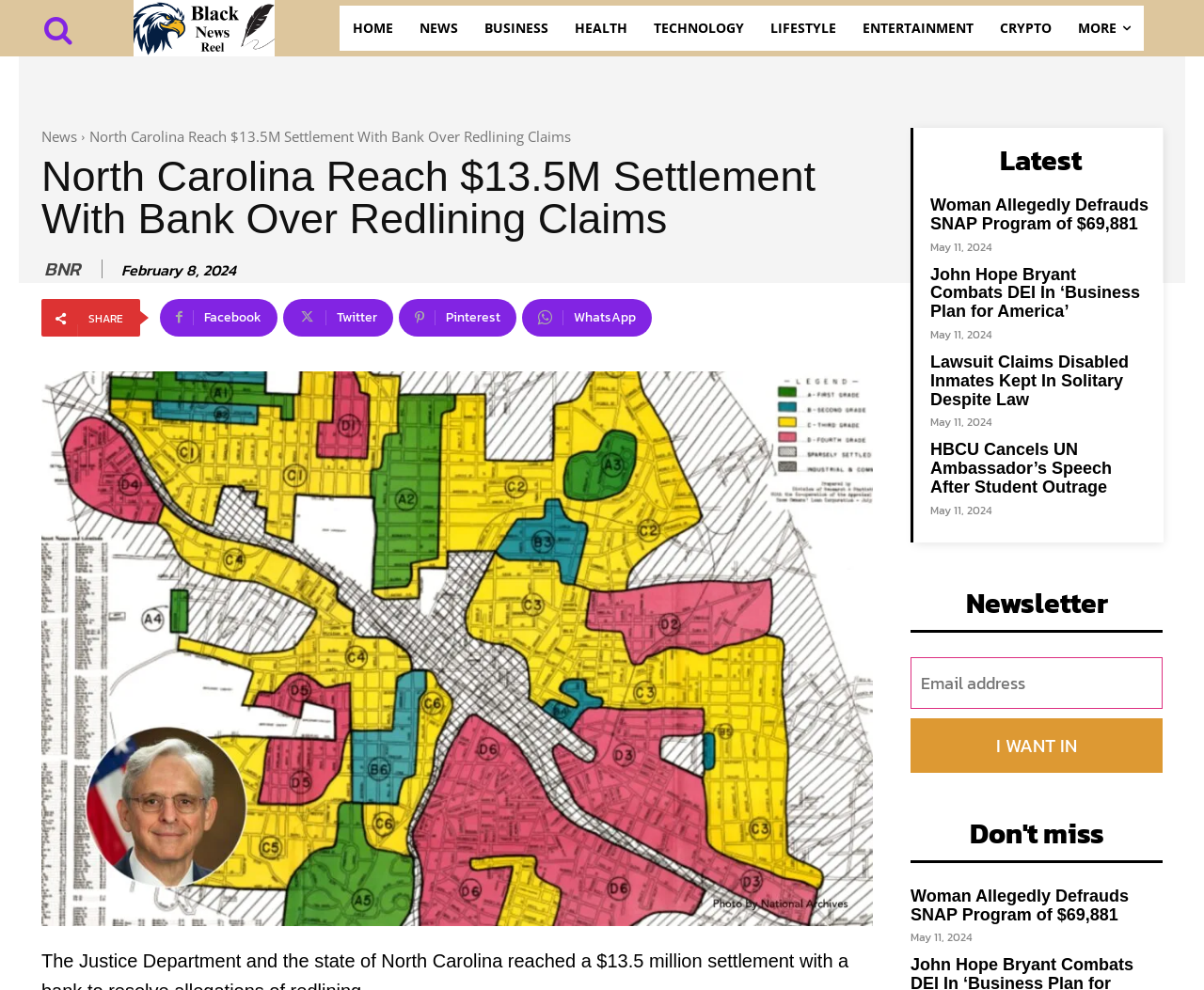Find the headline of the webpage and generate its text content.

North Carolina Reach $13.5M Settlement With Bank Over Redlining Claims